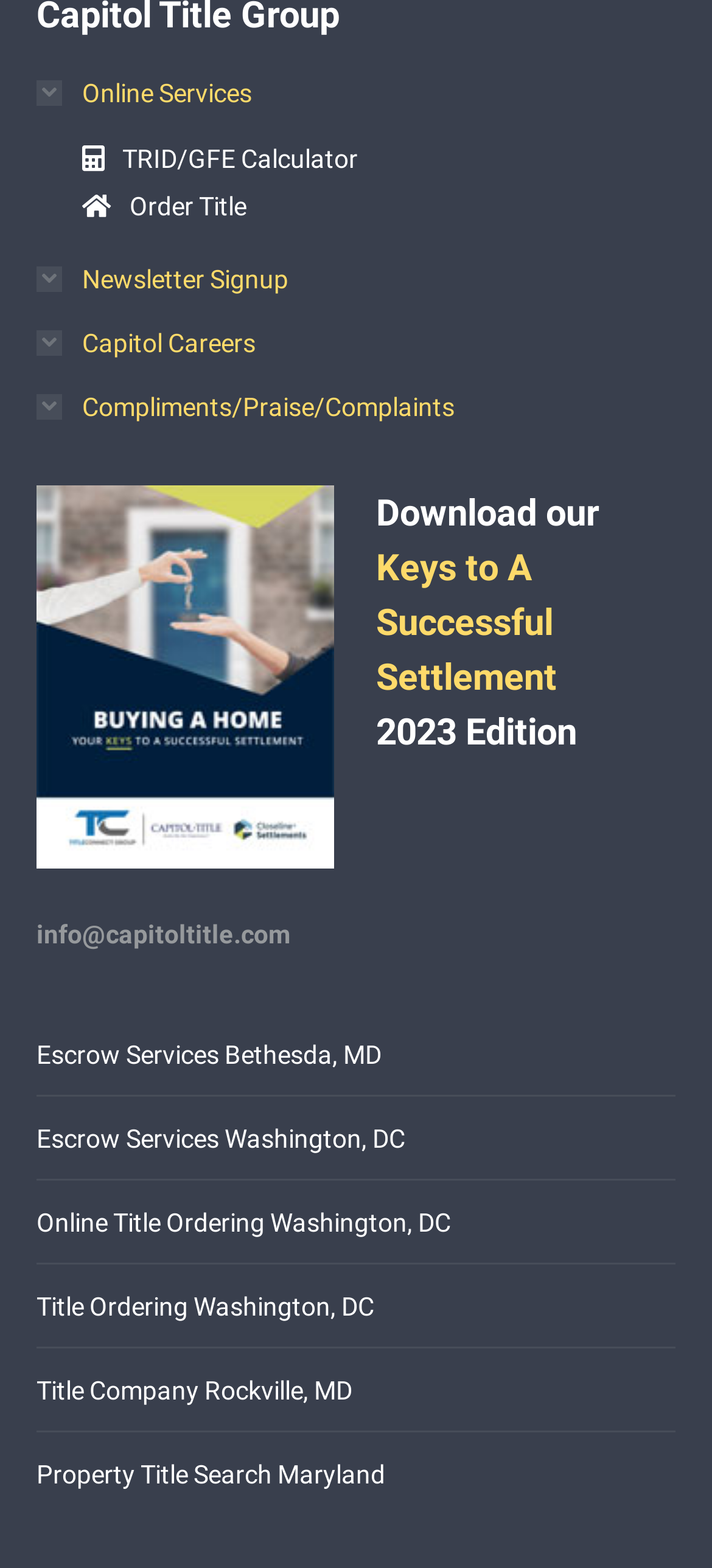How many locations are mentioned for Escrow Services?
Answer the question based on the image using a single word or a brief phrase.

2